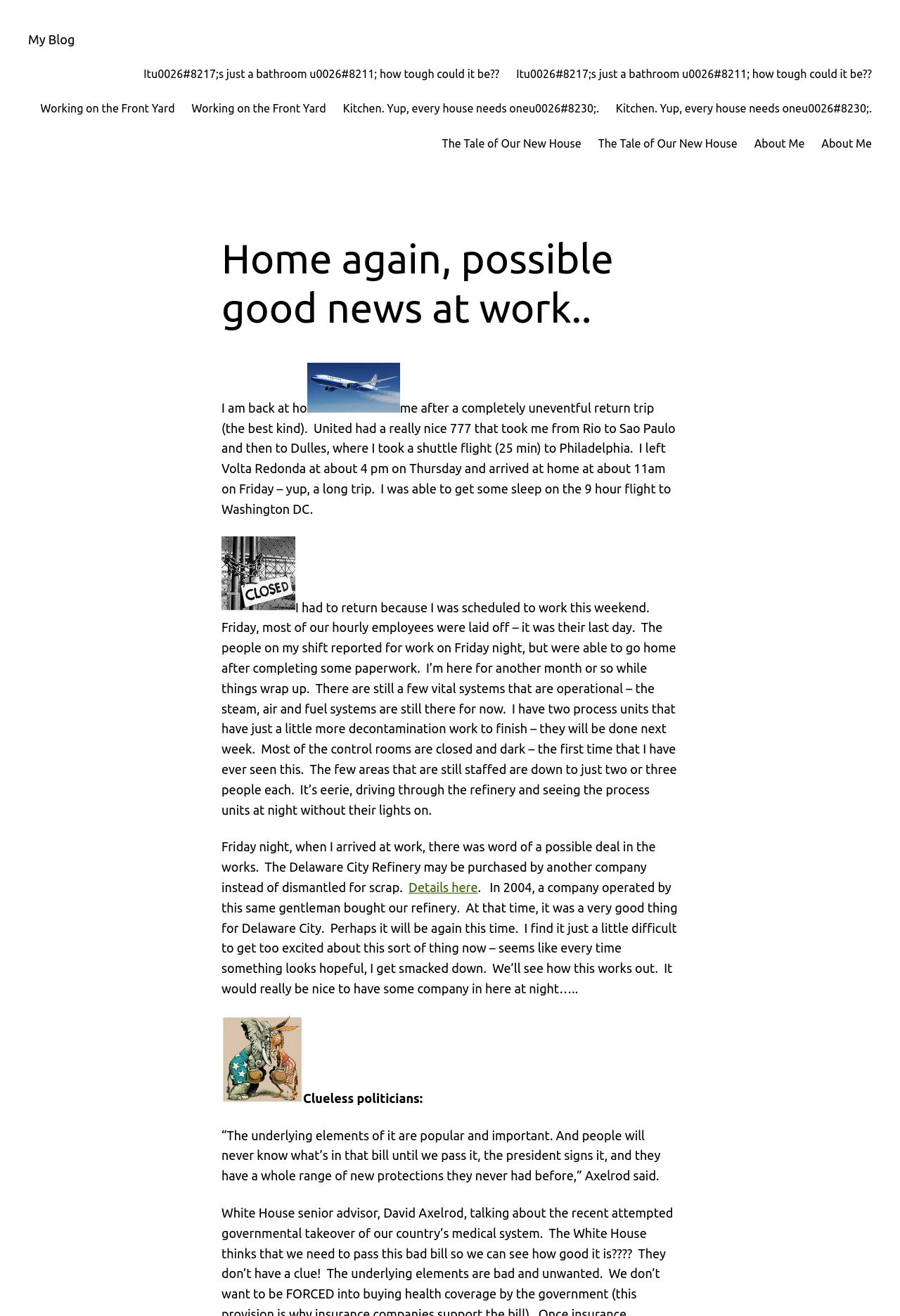Determine the bounding box coordinates of the clickable region to execute the instruction: "Follow 'Details here'". The coordinates should be four float numbers between 0 and 1, denoted as [left, top, right, bottom].

[0.454, 0.669, 0.531, 0.679]